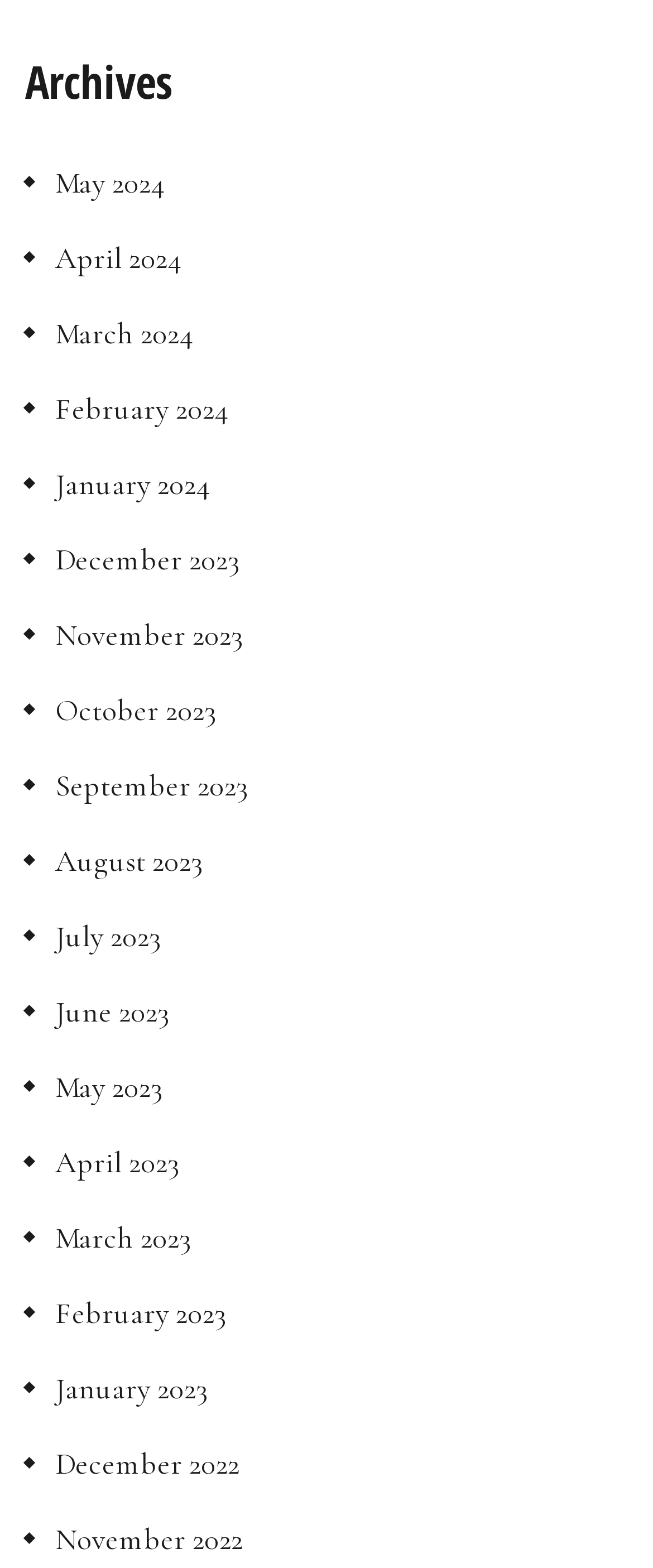Determine the bounding box coordinates of the clickable area required to perform the following instruction: "view archives for May 2024". The coordinates should be represented as four float numbers between 0 and 1: [left, top, right, bottom].

[0.038, 0.105, 0.251, 0.13]